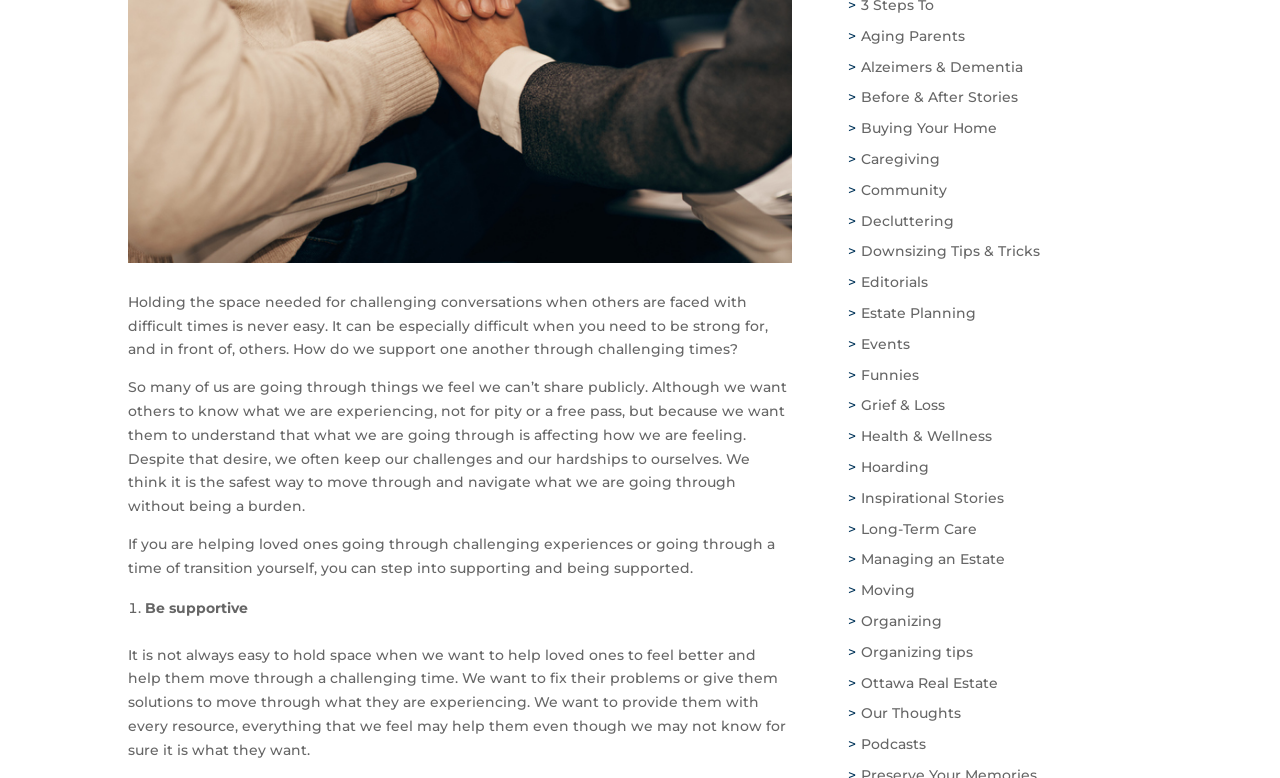Find the bounding box of the UI element described as follows: "Before & After Stories".

[0.663, 0.114, 0.795, 0.137]